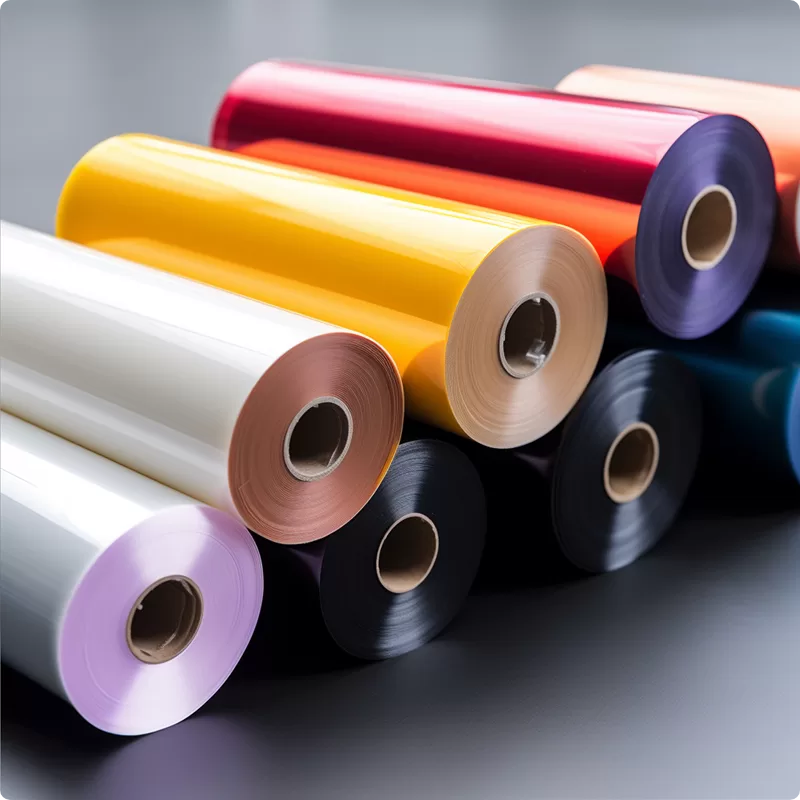Provide a thorough description of the image.

The image showcases a vibrant array of DTF (Direct to Film) film rolls, neatly arranged in a visually appealing manner. The rolls come in various colors, including striking hues of yellow, orange, red, purple, and classic black and white. Each roll features a glossy finish, reflecting light and enhancing the overall aesthetic. This diverse selection of films is essential for custom printing projects, as different colors and finishes can be used to create unique designs. Exploring the potential of these films is crucial for suppliers and customers alike, ensuring the right materials are chosen for high-quality outcomes in any printing endeavor.